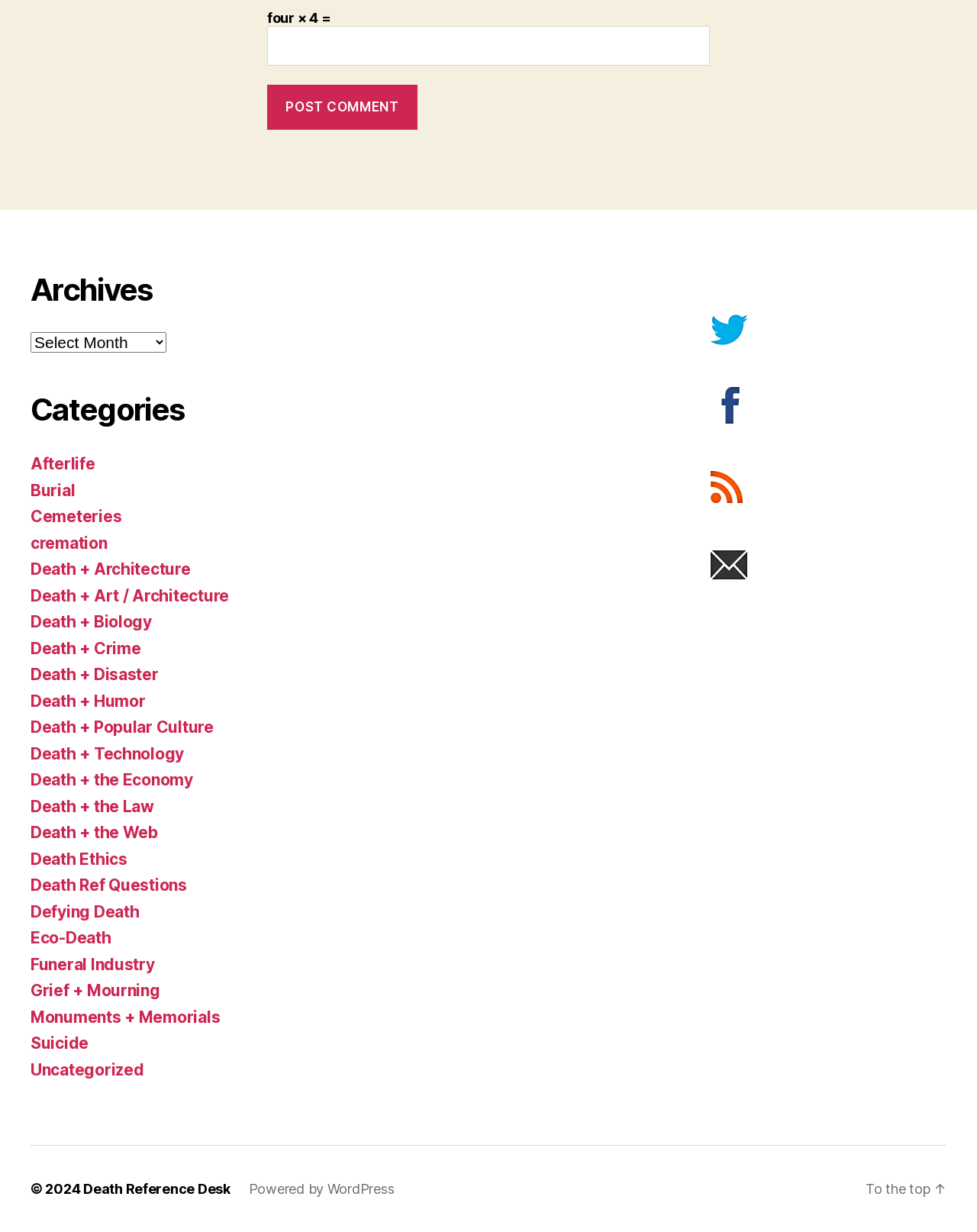Provide a one-word or short-phrase answer to the question:
What is the name of the website?

Death Reference Desk